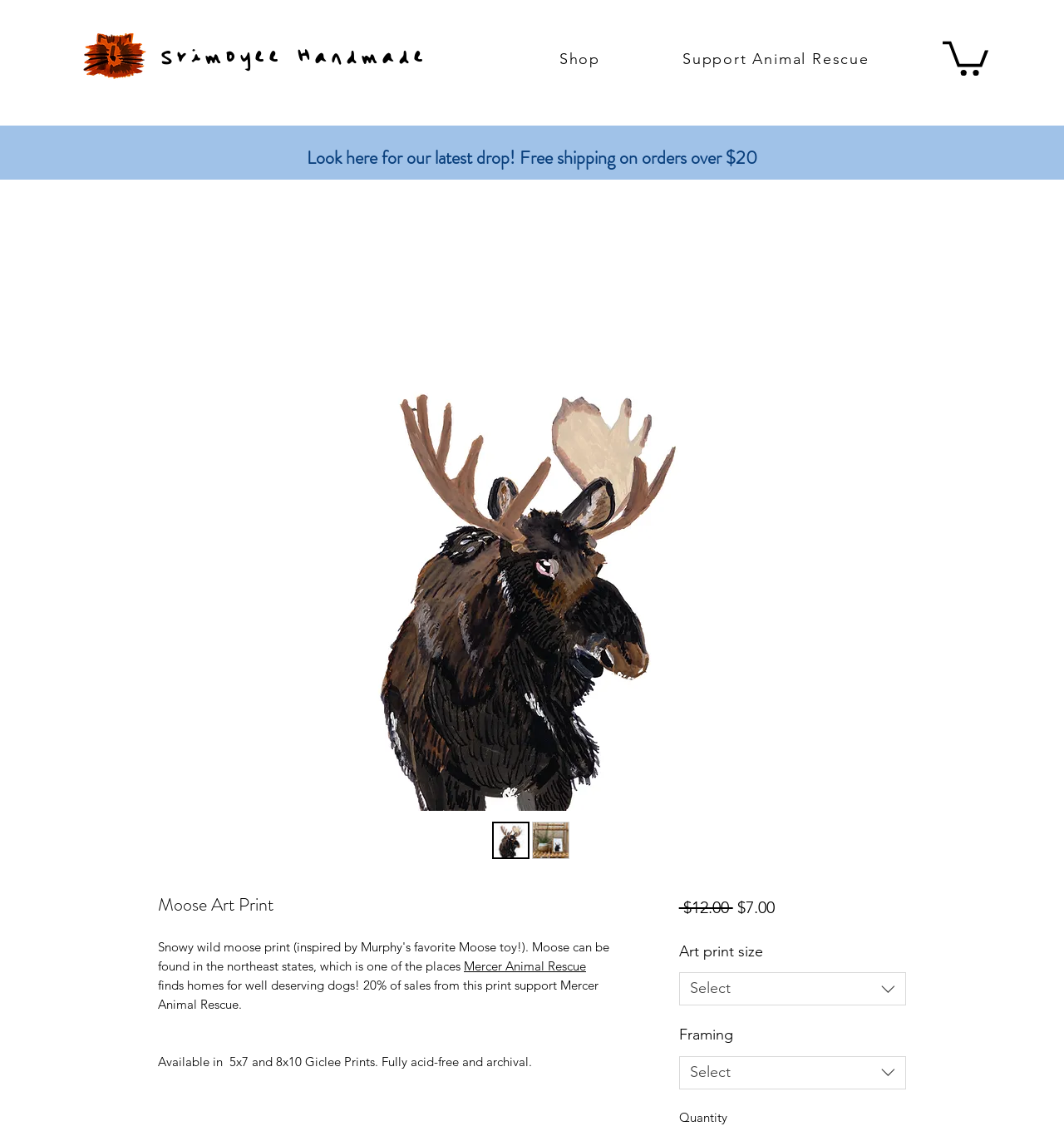What is the name of the animal in the art print?
Refer to the screenshot and deliver a thorough answer to the question presented.

The name of the animal in the art print can be found in the heading 'Moose Art Print' and also in the image description 'Moose Art Print'.